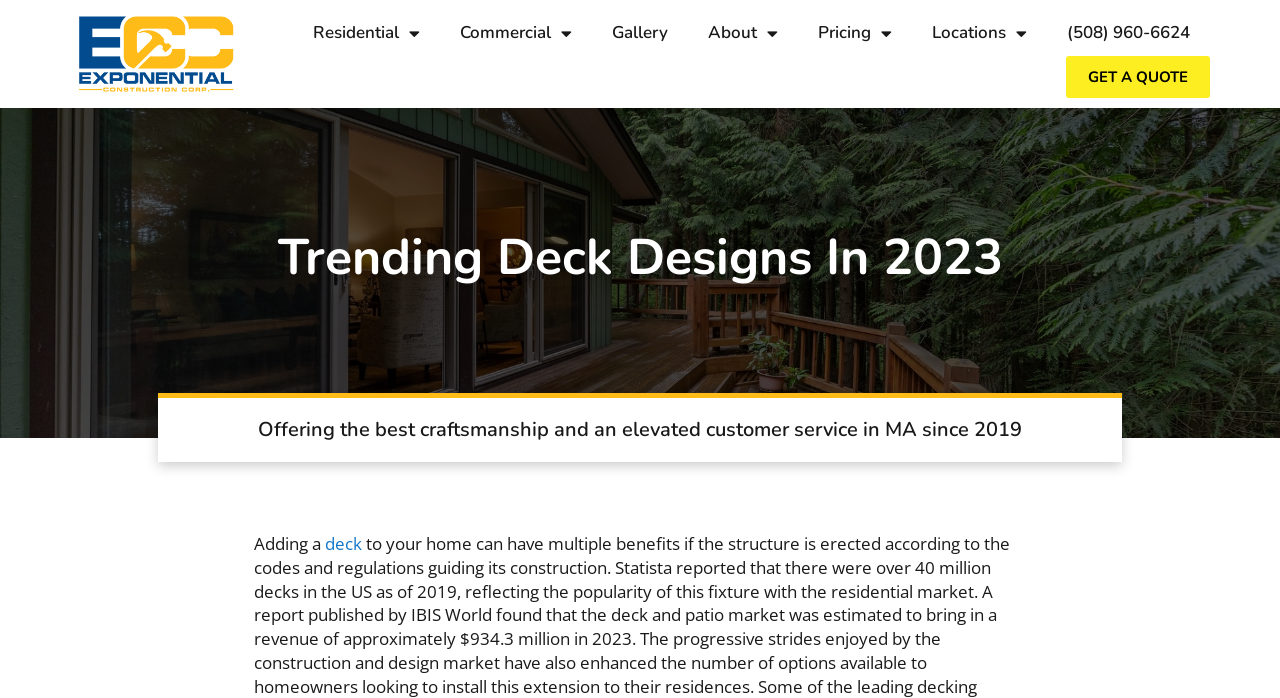Please find the bounding box coordinates of the element that needs to be clicked to perform the following instruction: "Learn about the company". The bounding box coordinates should be four float numbers between 0 and 1, represented as [left, top, right, bottom].

[0.538, 0.014, 0.623, 0.08]